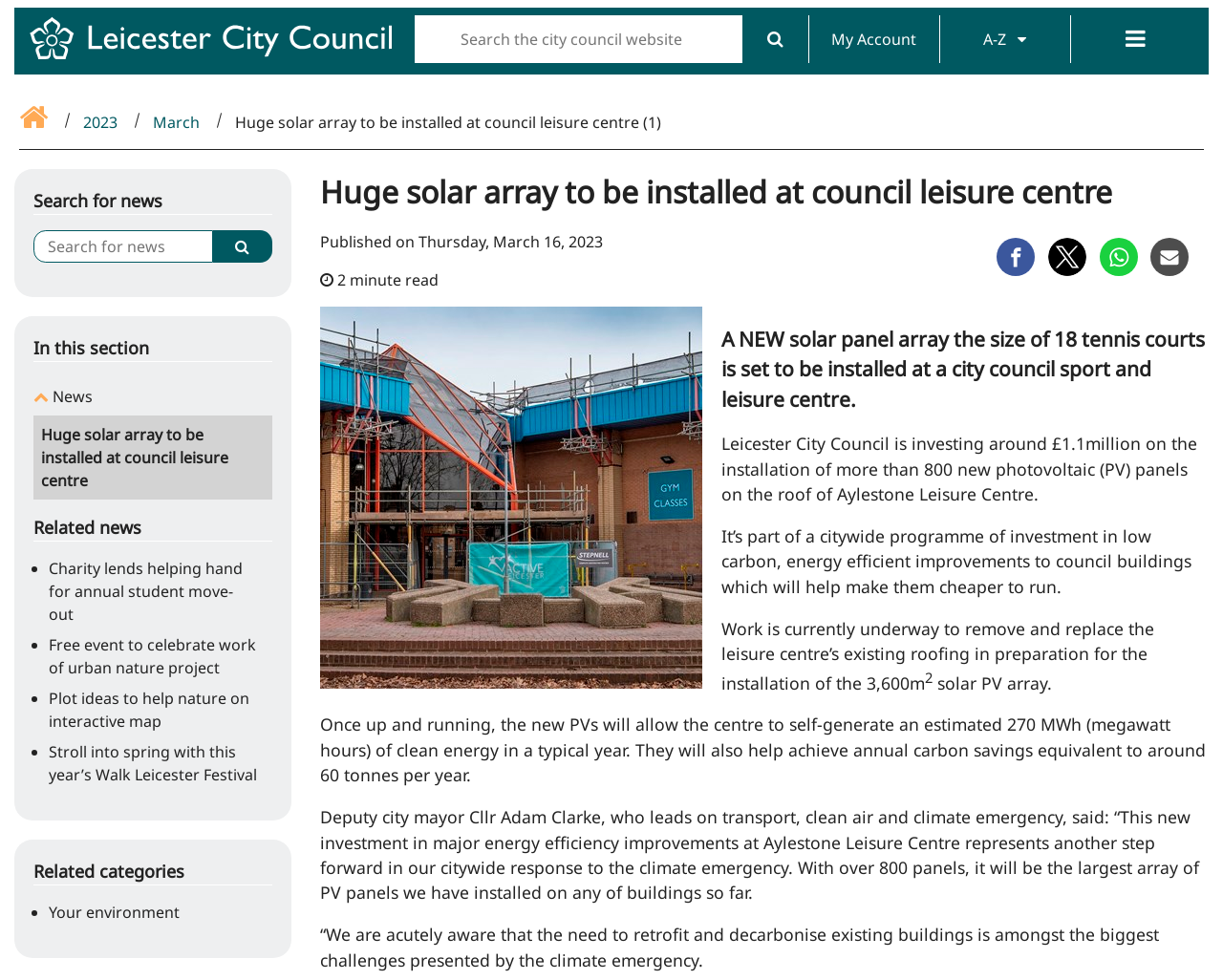Identify the bounding box coordinates of the clickable section necessary to follow the following instruction: "Return to Leicester City Council homepage". The coordinates should be presented as four float numbers from 0 to 1, i.e., [left, top, right, bottom].

[0.018, 0.046, 0.339, 0.067]